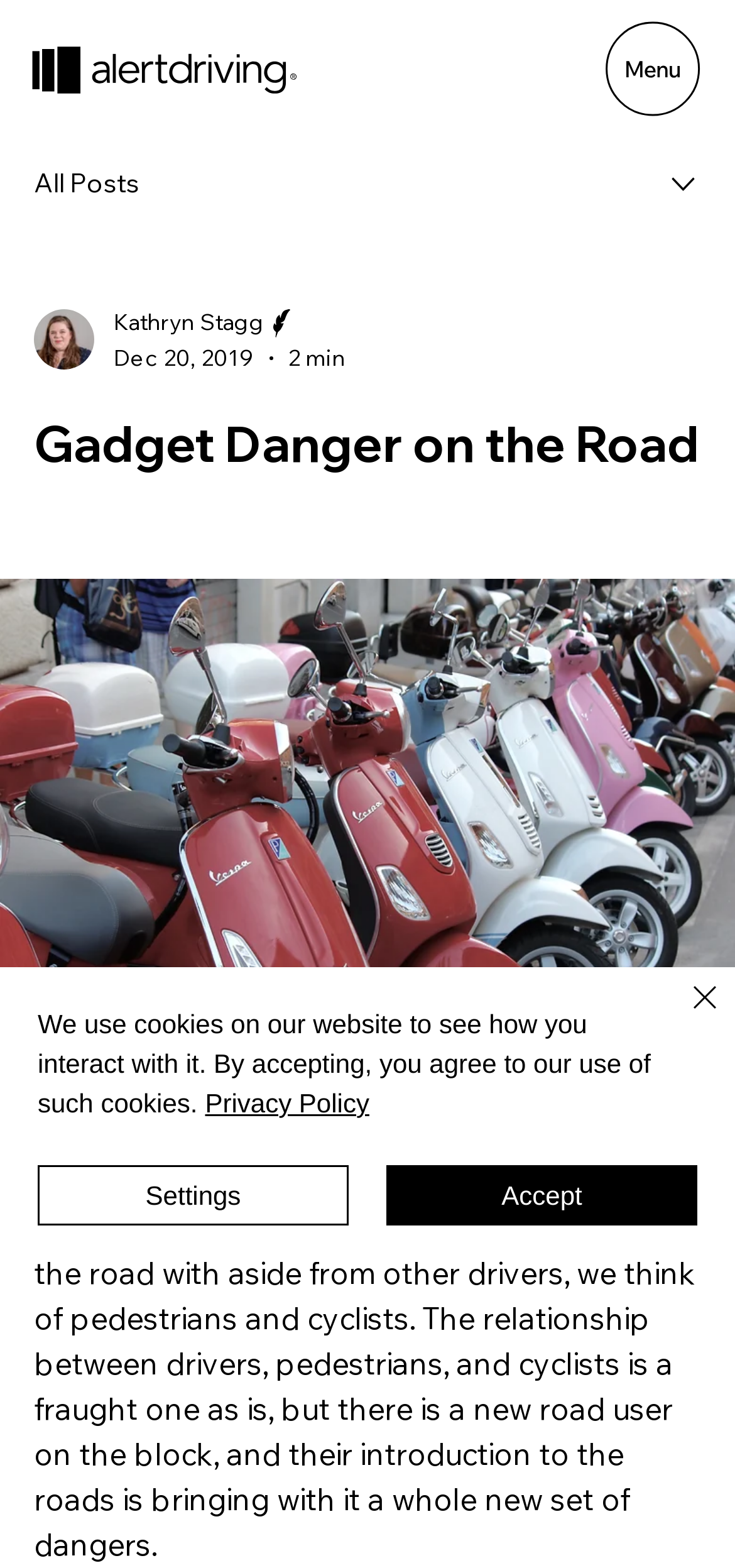Your task is to find and give the main heading text of the webpage.

Gadget Danger on the Road